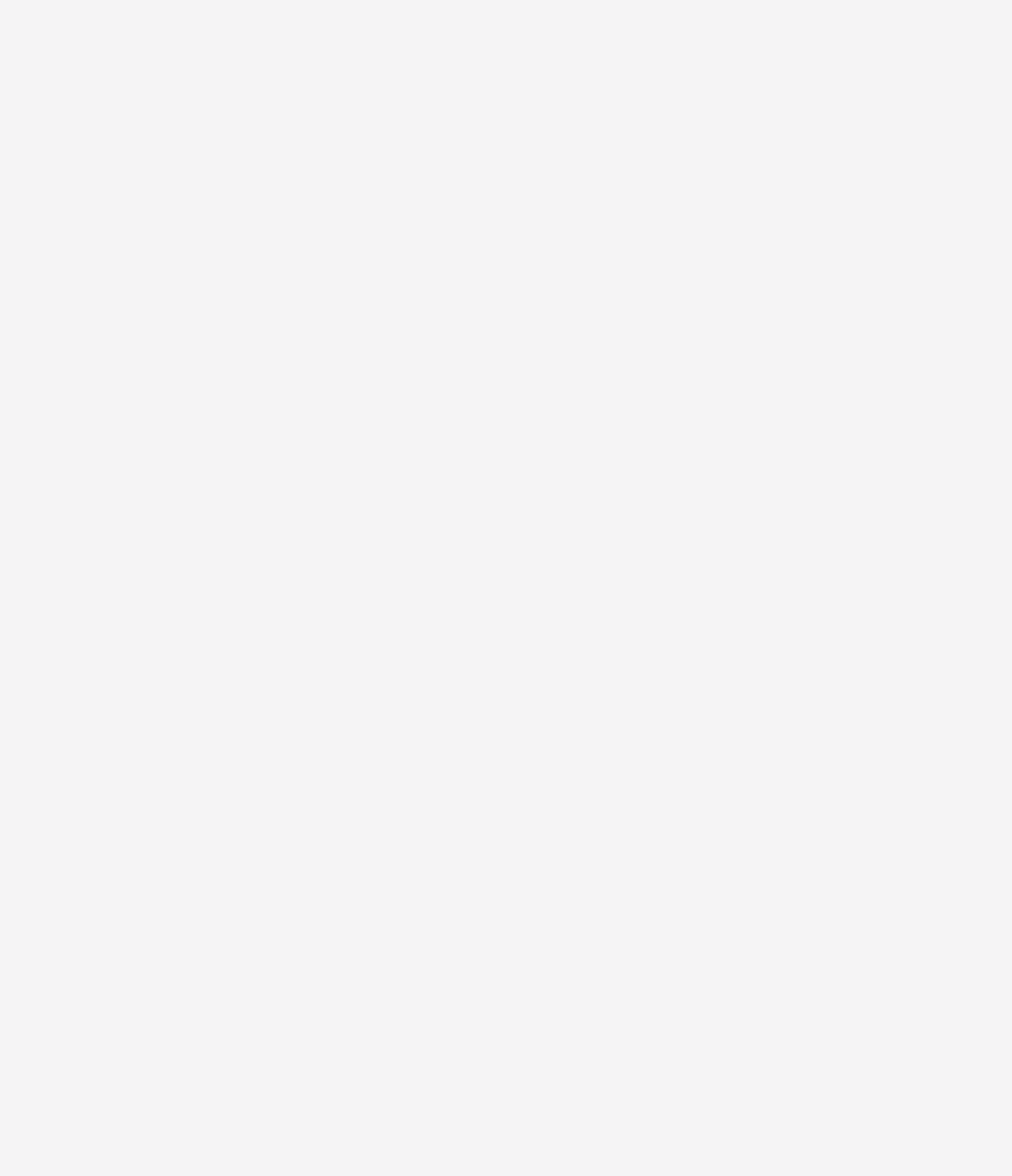Provide a one-word or brief phrase answer to the question:
How many links are there at the bottom?

6